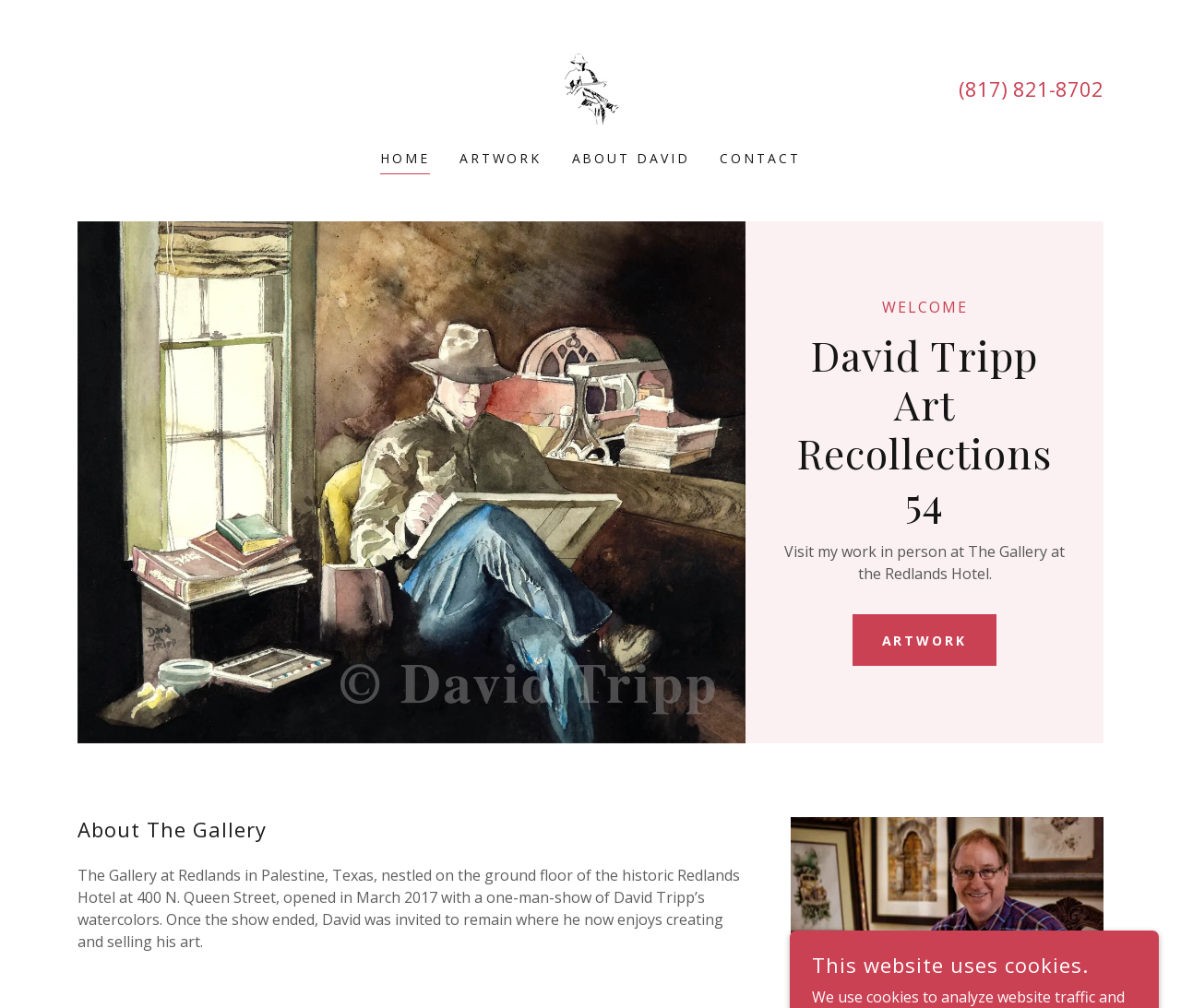What is the address of the Redlands Hotel?
Please provide a full and detailed response to the question.

The answer can be found by reading the static text 'The Gallery at Redlands in Palestine, Texas, nestled on the ground floor of the historic Redlands Hotel at 400 N. Queen Street...' which provides the address of the Redlands Hotel.